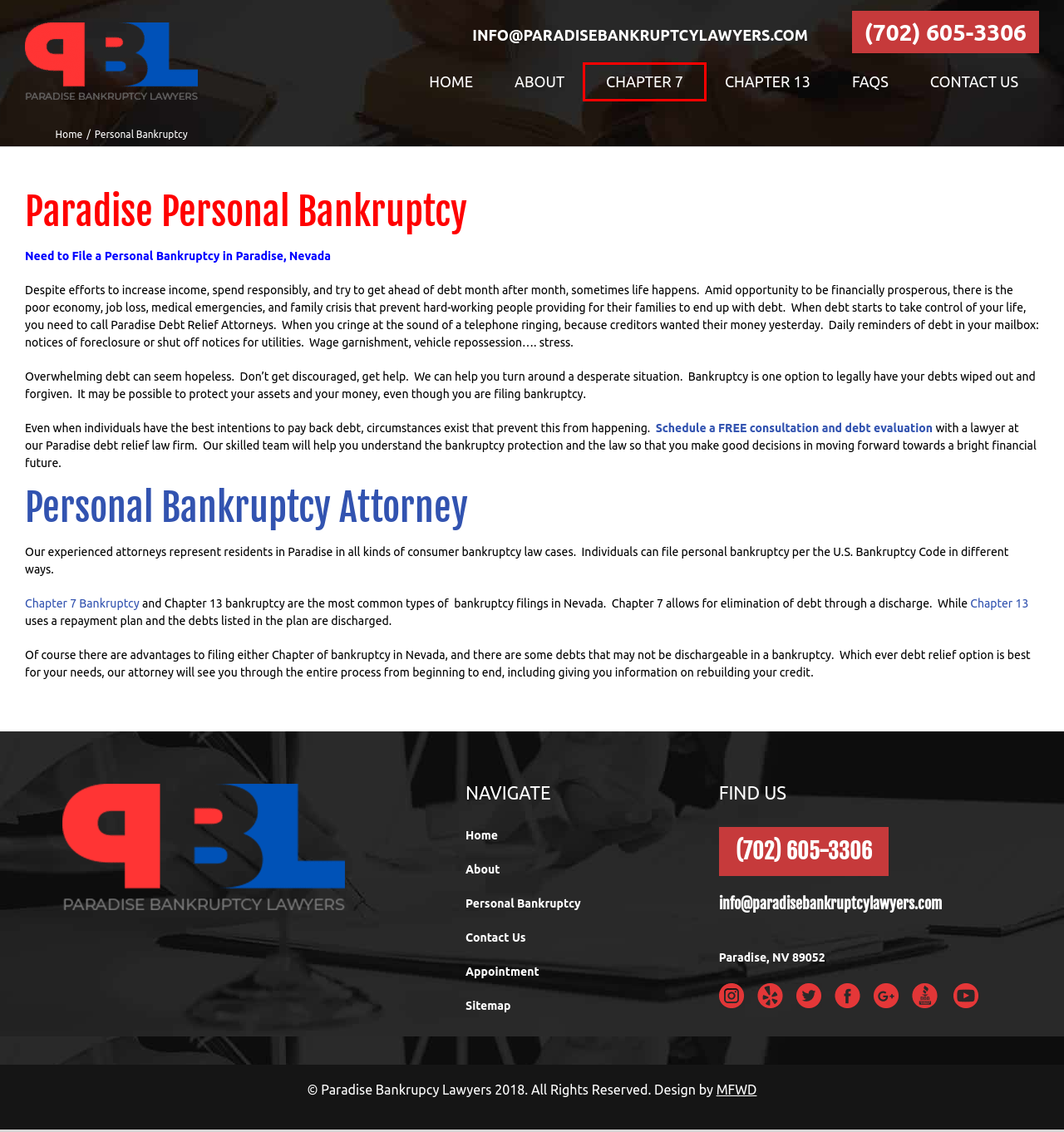You have been given a screenshot of a webpage with a red bounding box around a UI element. Select the most appropriate webpage description for the new webpage that appears after clicking the element within the red bounding box. The choices are:
A. Arizona Web Design & SEO | My Favorite Web Designs
B. Contact Us - Our Paradise Bankruptcy Lawyers Offer Free Consultations
C. Appointment - Paradise Bankruptcy Lawyers
D. FAQ Page - Paradise Bankruptcy Lawyer | Frequently Asked BK Questions
E. Paradise Chapter 7 Bankruptcy and Debt Relief Lawyer in Paradise, NV
F. Paradise Debt relief and Bankruptcy Lawyer | Free Consults 702-605-3306
G. About Las Vegas Bankruptcy Attorney Erik Severino | Paradise Lawyer
H. Paradise, NV Debt Relief Attorney | Chapter 13 Bankruptcy, 702-605-3306

E